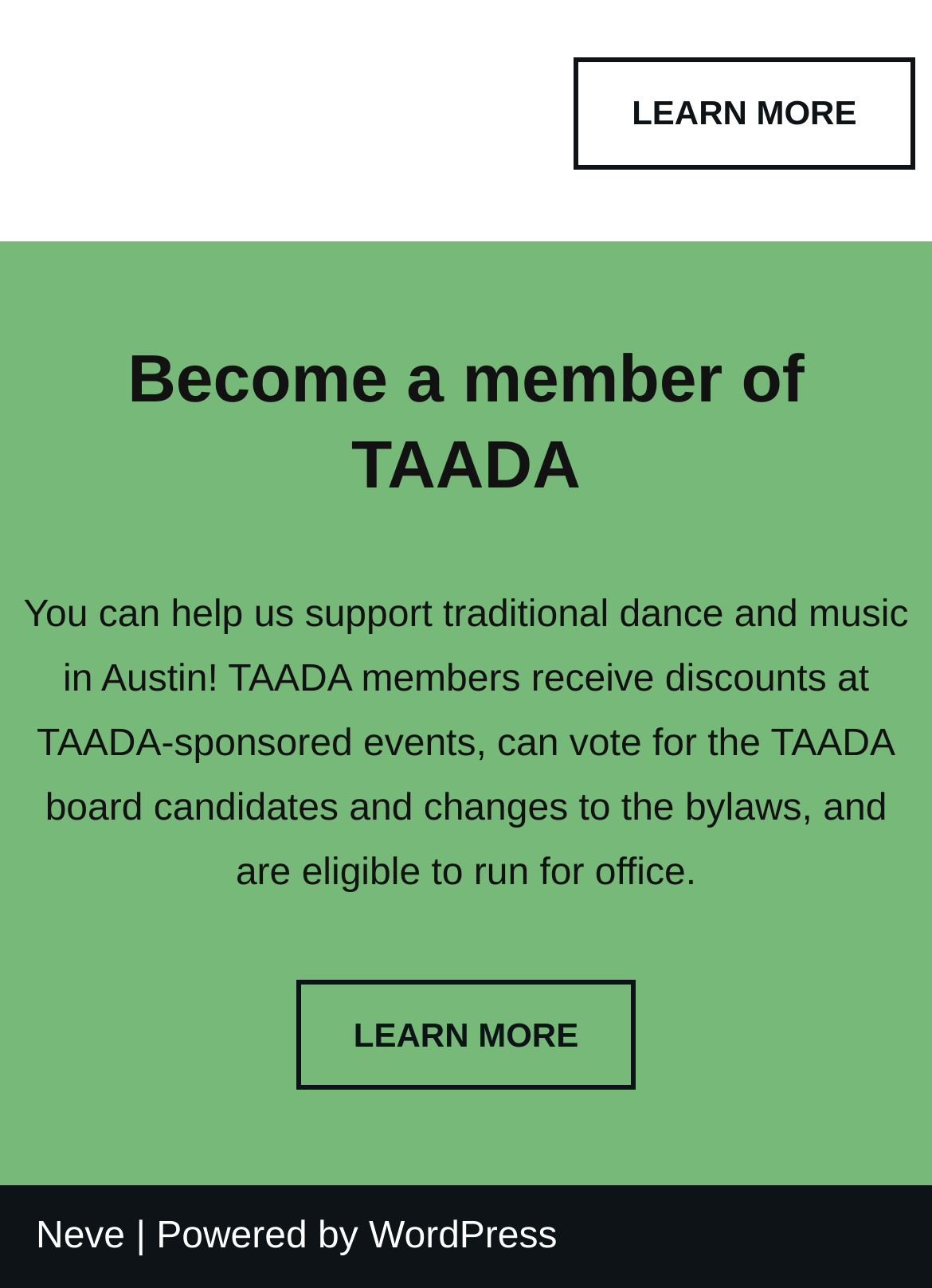How many links are present on the webpage? From the image, respond with a single word or brief phrase.

4